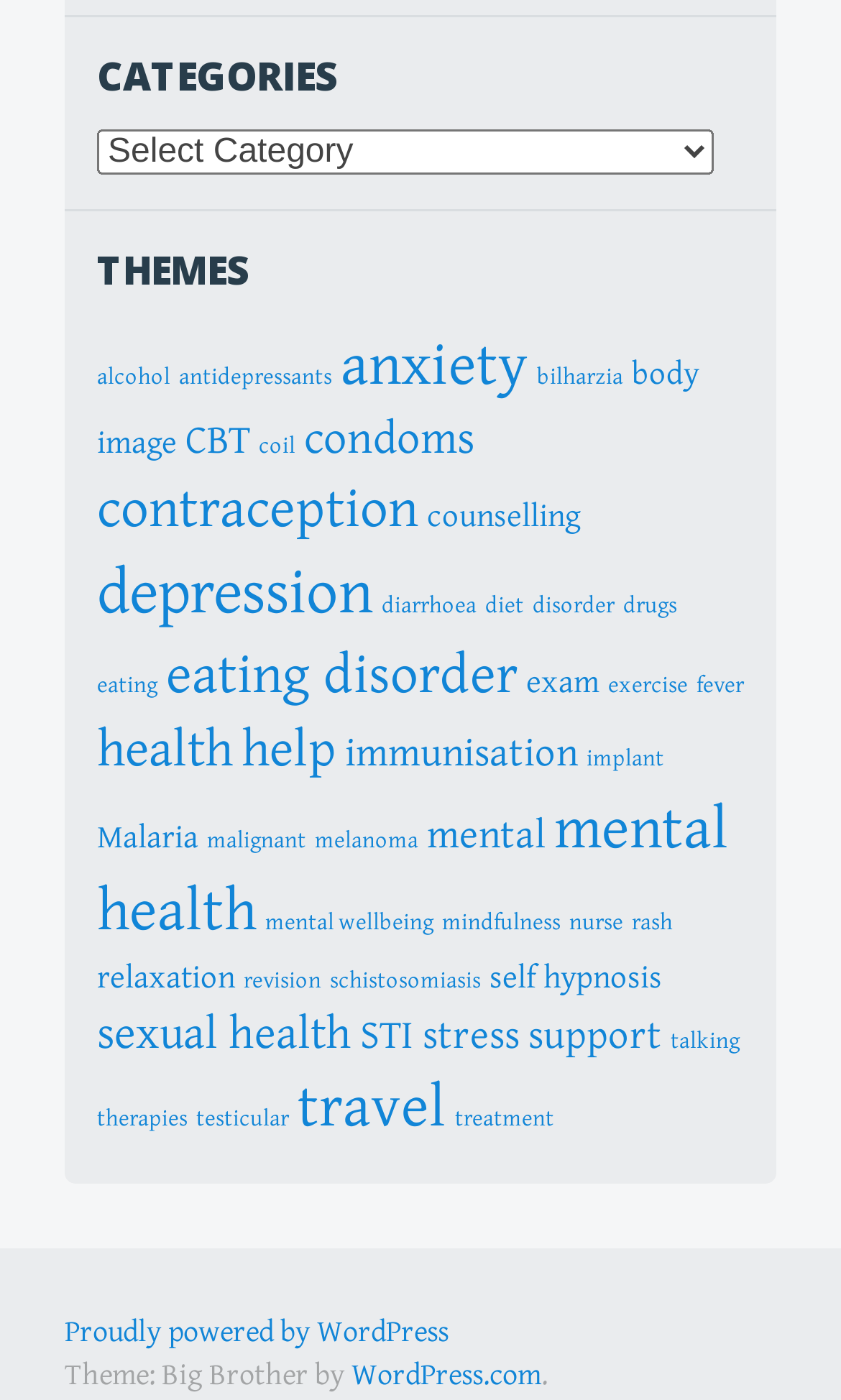Find the bounding box coordinates of the element's region that should be clicked in order to follow the given instruction: "View items related to anxiety". The coordinates should consist of four float numbers between 0 and 1, i.e., [left, top, right, bottom].

[0.405, 0.237, 0.628, 0.286]